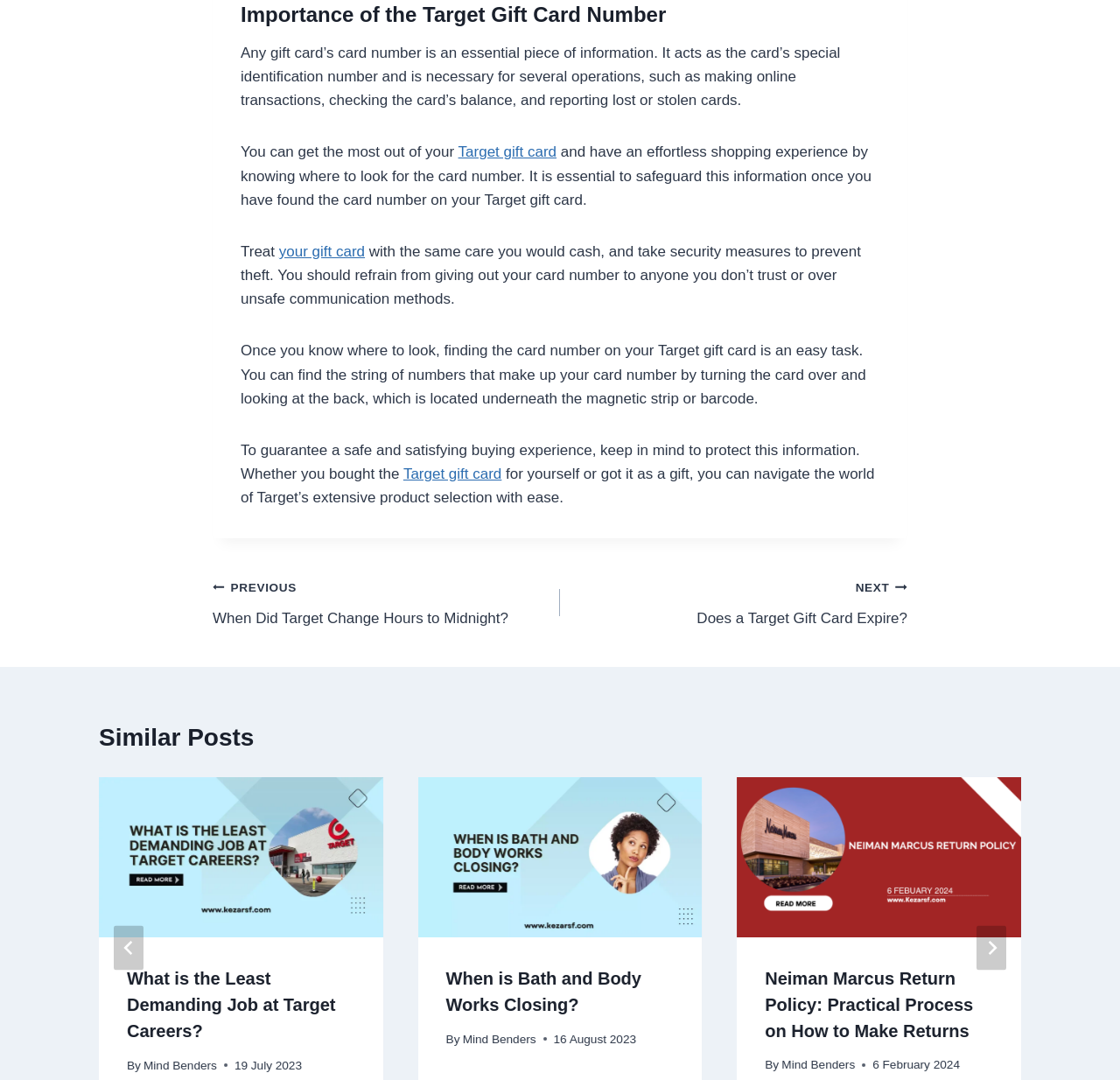Please identify the bounding box coordinates of the clickable element to fulfill the following instruction: "Click on the 'Next' button". The coordinates should be four float numbers between 0 and 1, i.e., [left, top, right, bottom].

[0.872, 0.857, 0.898, 0.898]